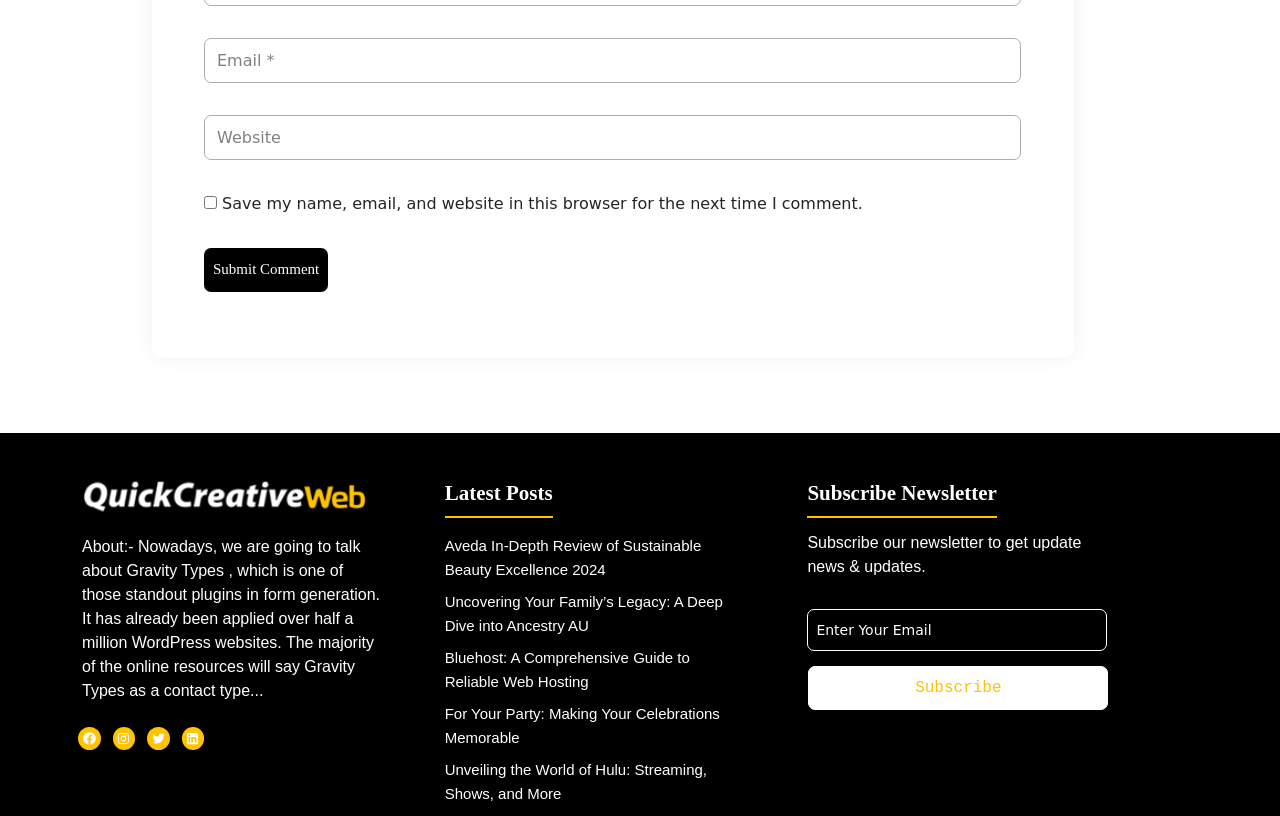Please locate the bounding box coordinates of the region I need to click to follow this instruction: "Submit a comment".

[0.159, 0.304, 0.256, 0.358]